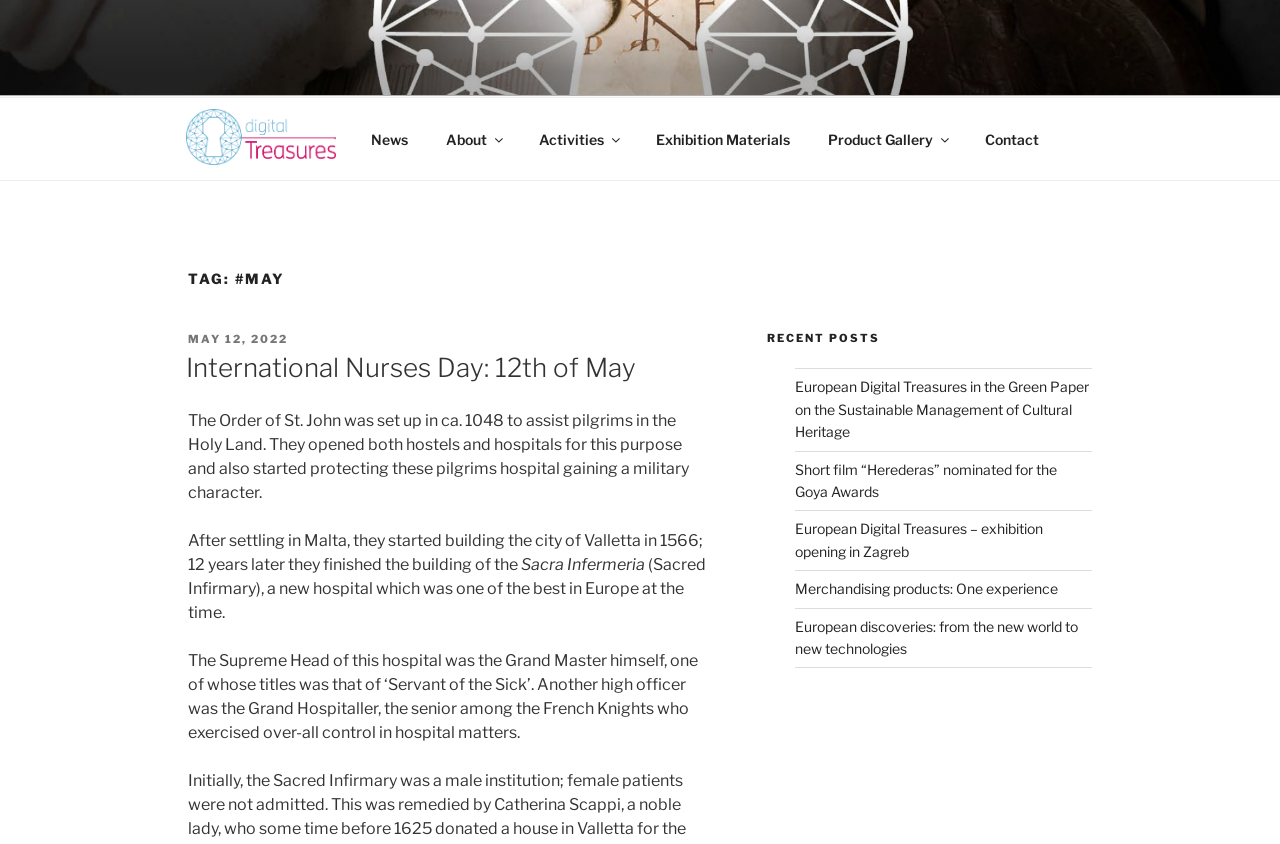Specify the bounding box coordinates for the region that must be clicked to perform the given instruction: "Read the 'International Nurses Day: 12th of May' article".

[0.145, 0.417, 0.497, 0.454]